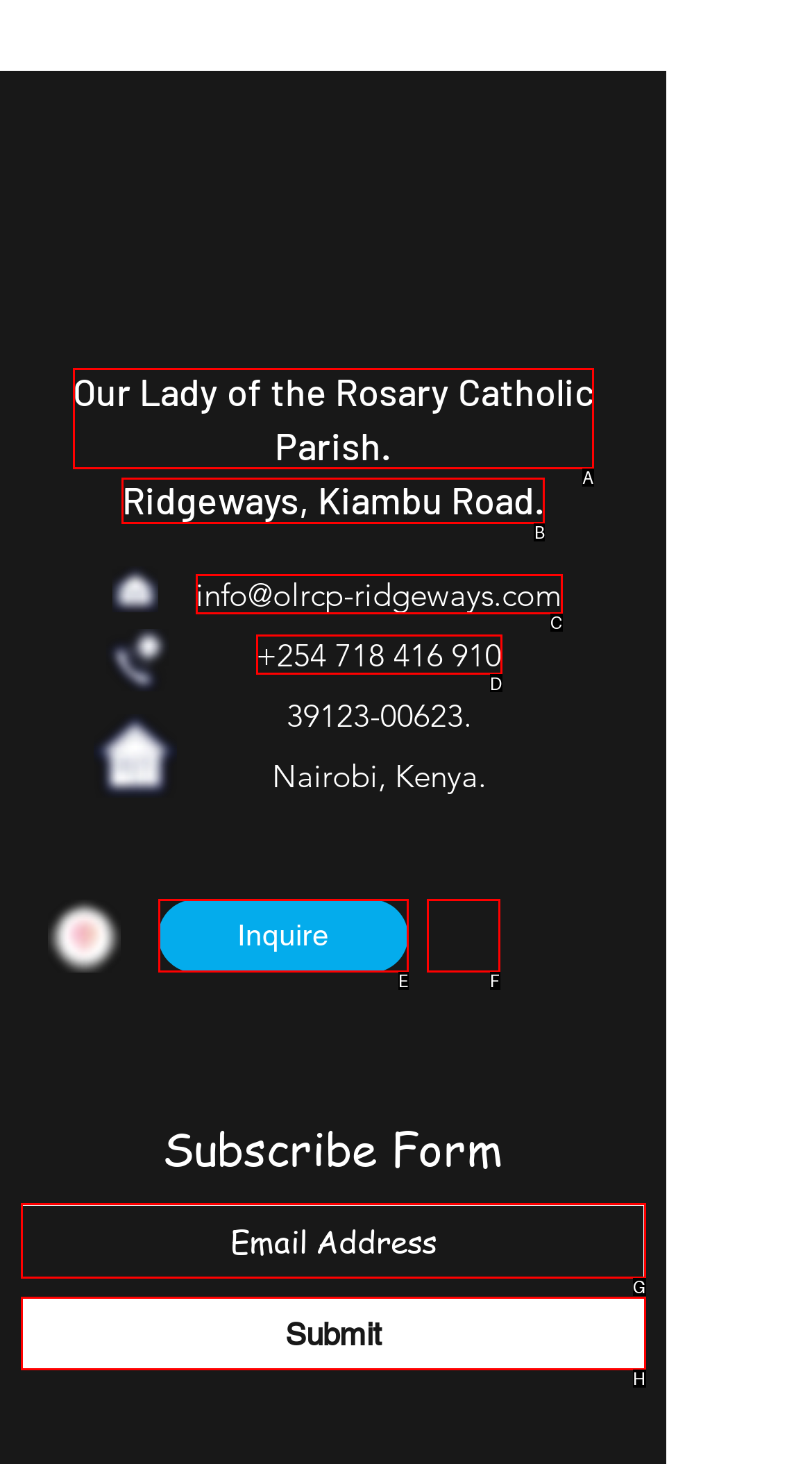Which choice should you pick to execute the task: Subscribe to the newsletter
Respond with the letter associated with the correct option only.

G